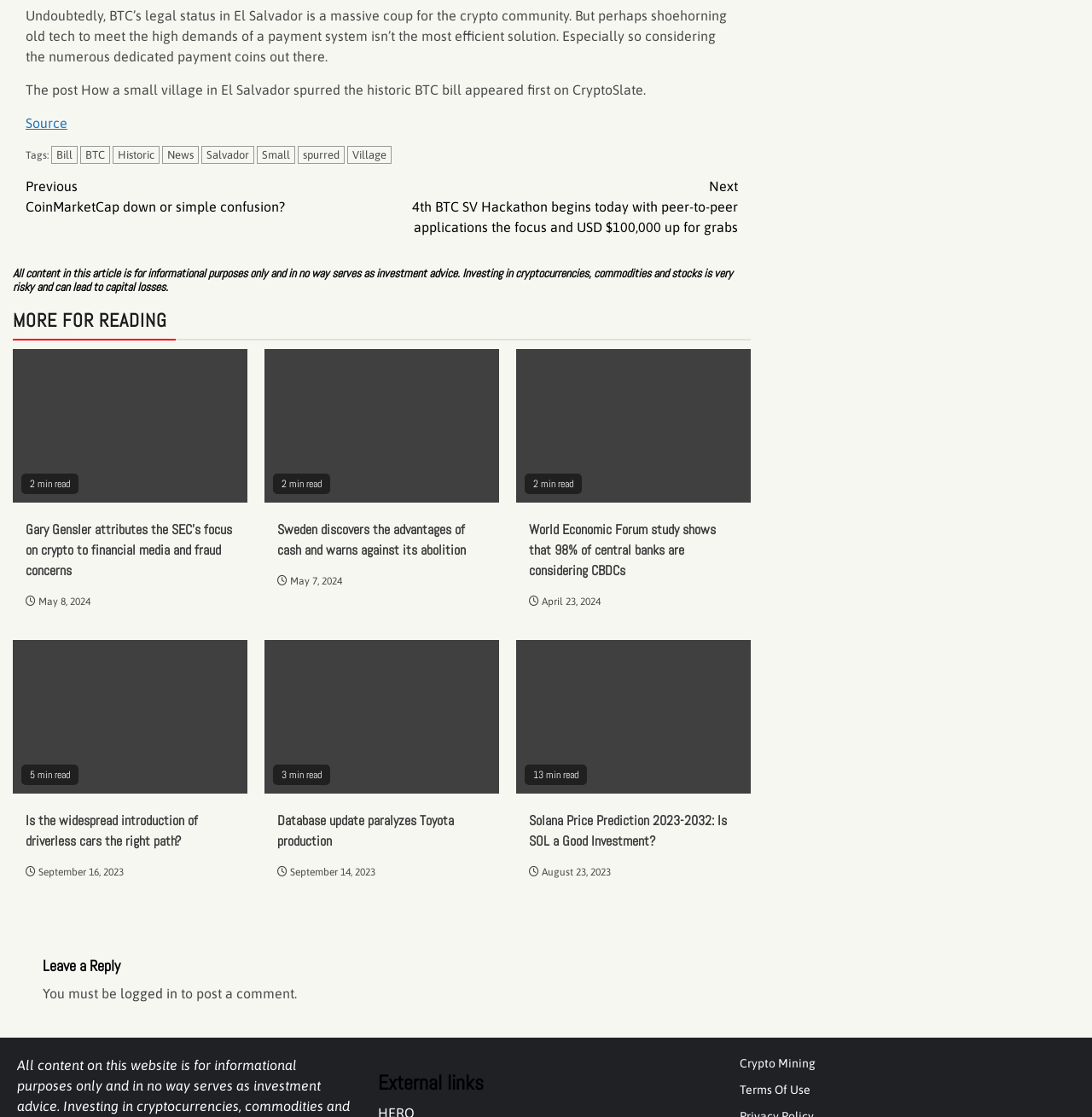Please determine the bounding box coordinates for the element that should be clicked to follow these instructions: "Click on the link to the previous article about CoinMarketCap".

[0.023, 0.158, 0.35, 0.194]